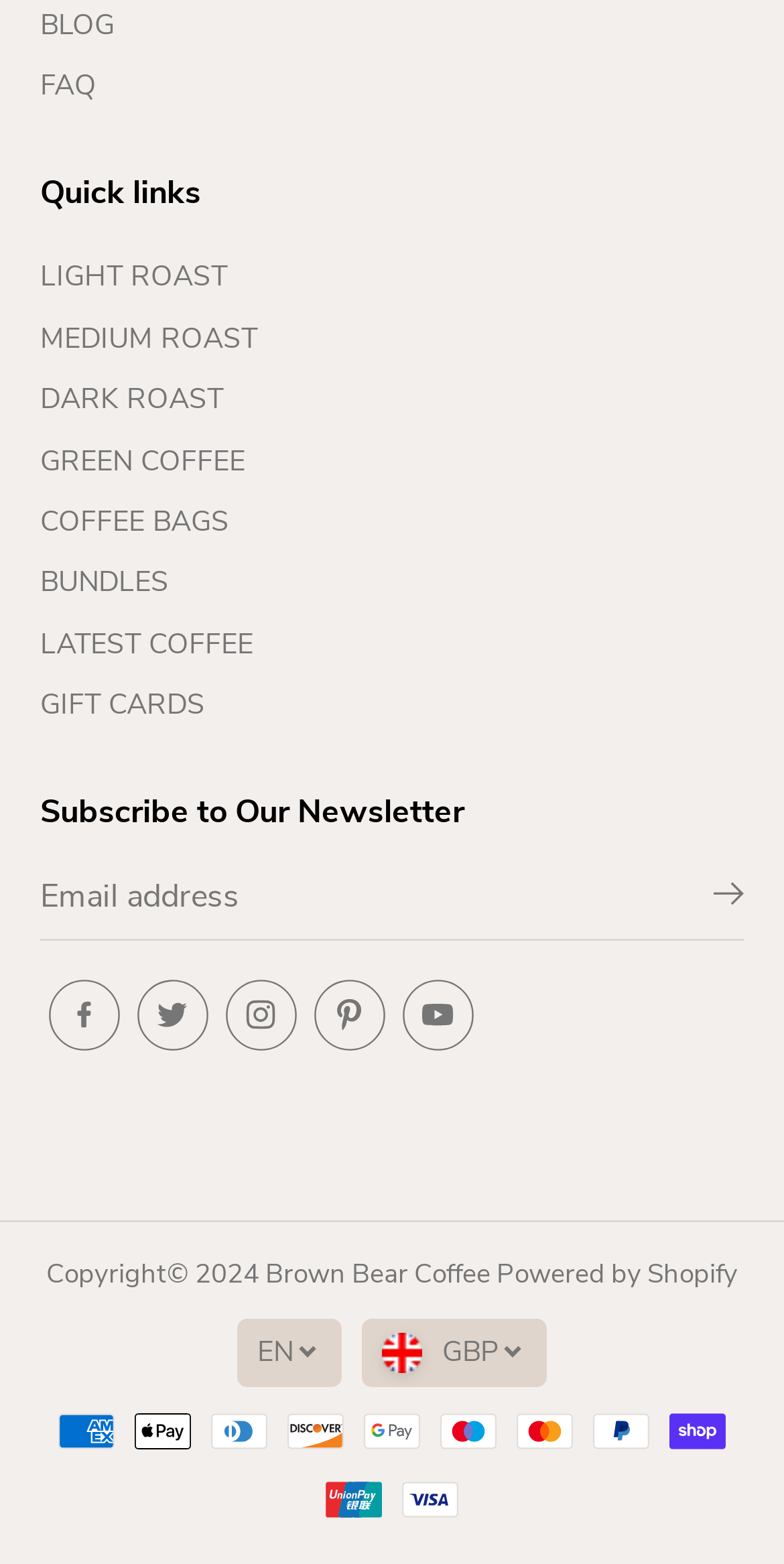Please respond in a single word or phrase: 
What is the function of the 'Subscribe' button?

Subscribe to newsletter